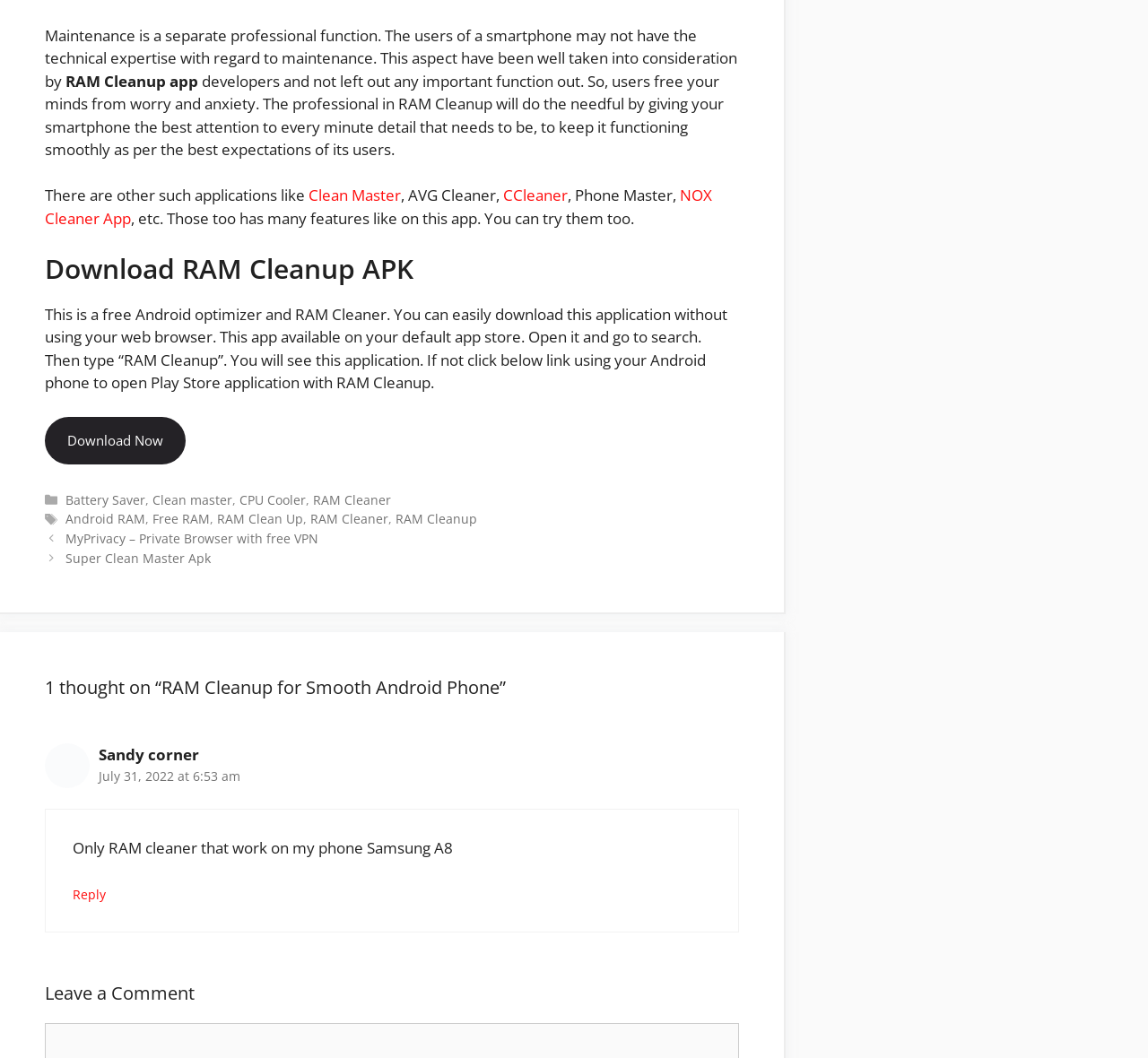Can you find the bounding box coordinates of the area I should click to execute the following instruction: "Download RAM Cleanup APK"?

[0.039, 0.239, 0.644, 0.269]